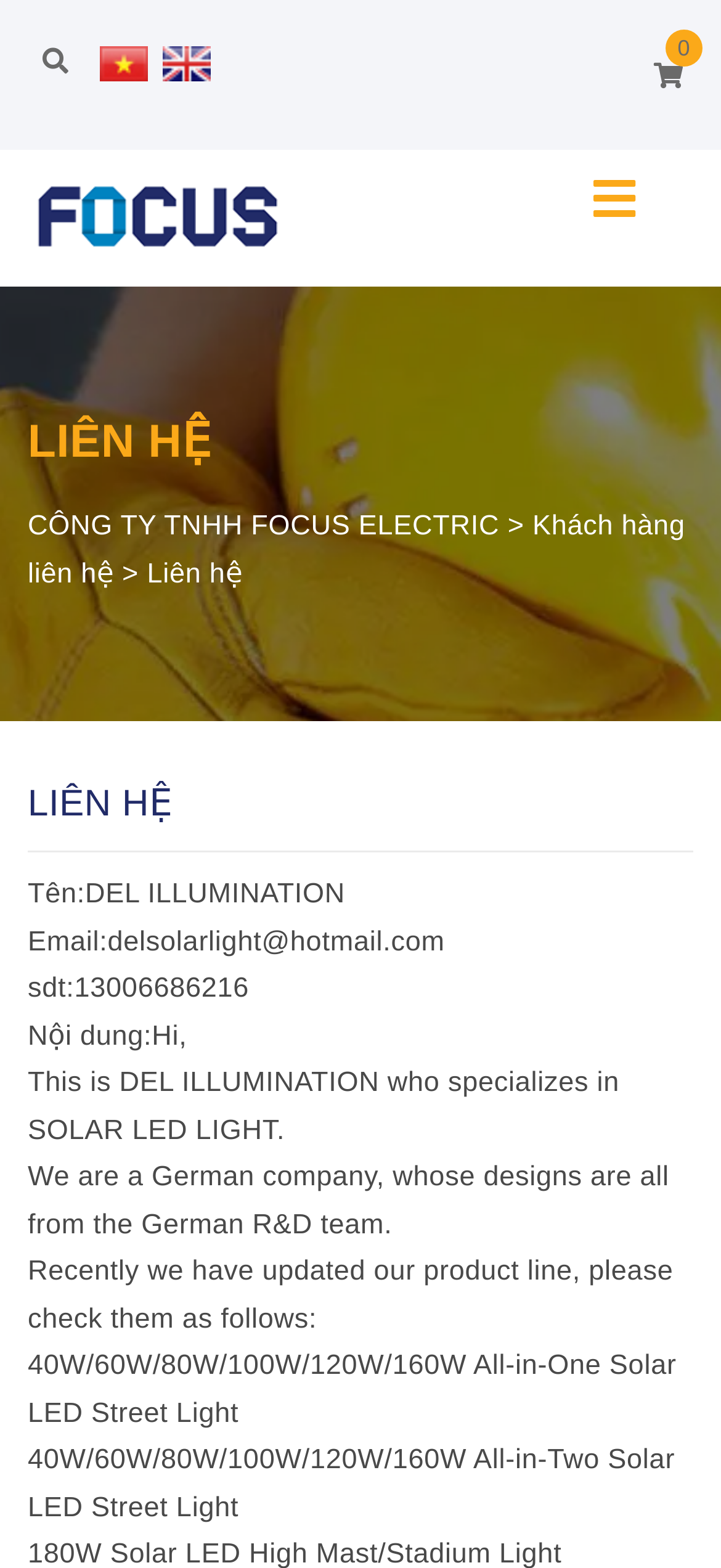What is the company name mentioned on the webpage?
Based on the image, answer the question with as much detail as possible.

The company name is mentioned in the link 'CÔNG TY TNHH FOCUS ELECTRIC' which is located below the heading 'LIÊN HỆ'.